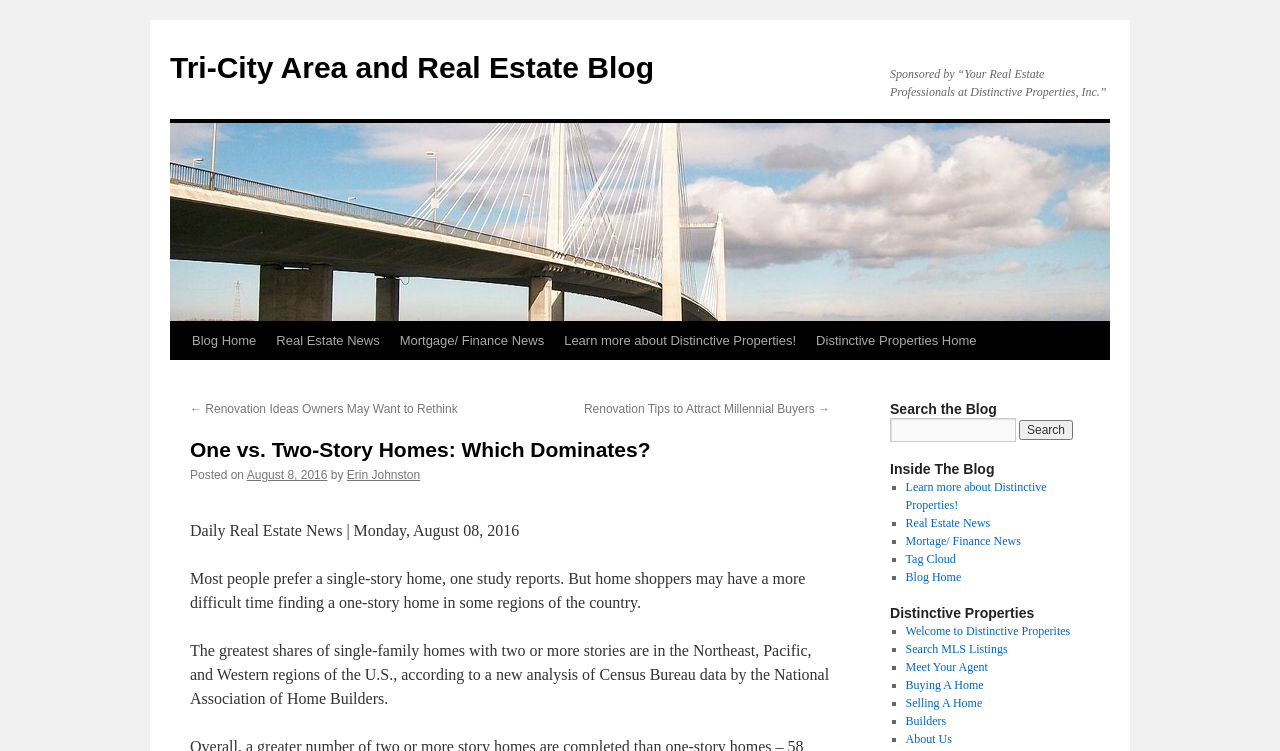Please analyze the image and give a detailed answer to the question:
What is the date of this blog post?

I determined the date of this blog post by reading the link 'August 8, 2016' which is located near the author's name.